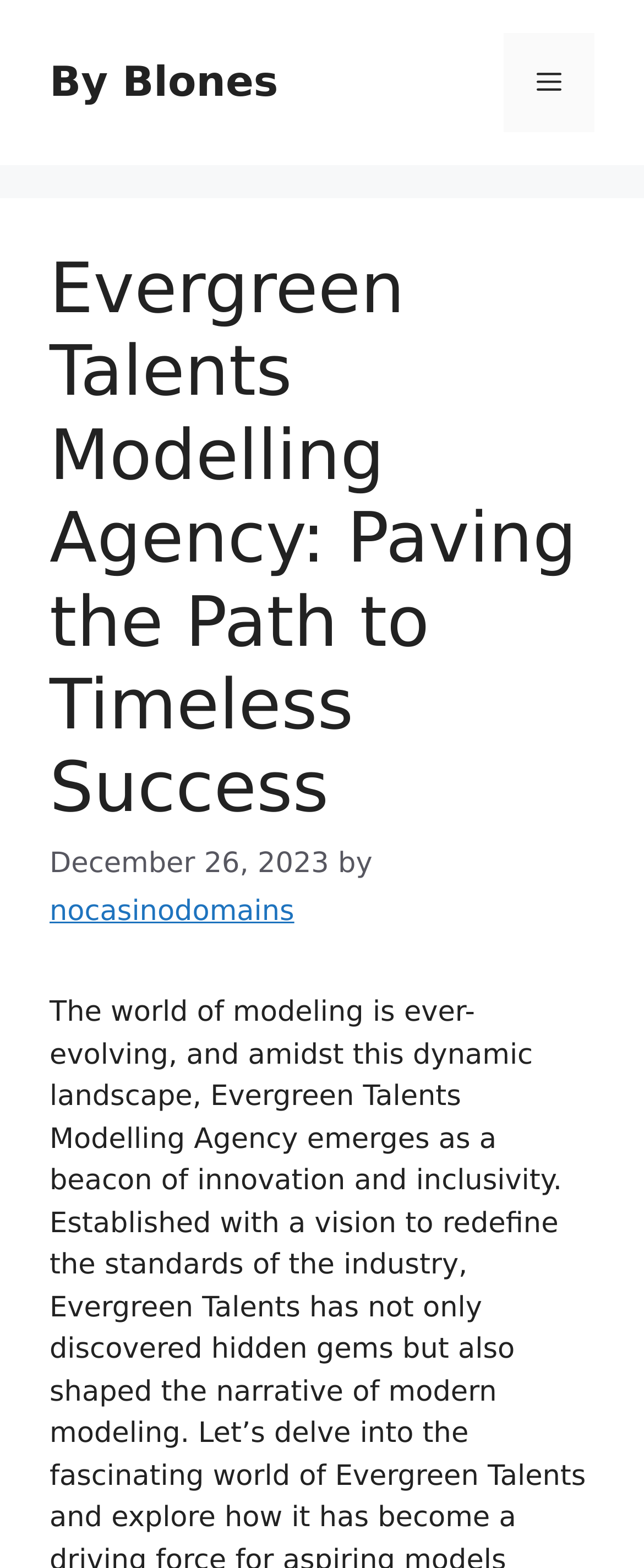What is the purpose of the button in the top right corner?
Using the image as a reference, deliver a detailed and thorough answer to the question.

I found the answer by looking at the button element, which is a child of the navigation element. The button element has a text 'Menu' and is described as 'Mobile Toggle', indicating that it is used to toggle the menu on mobile devices.